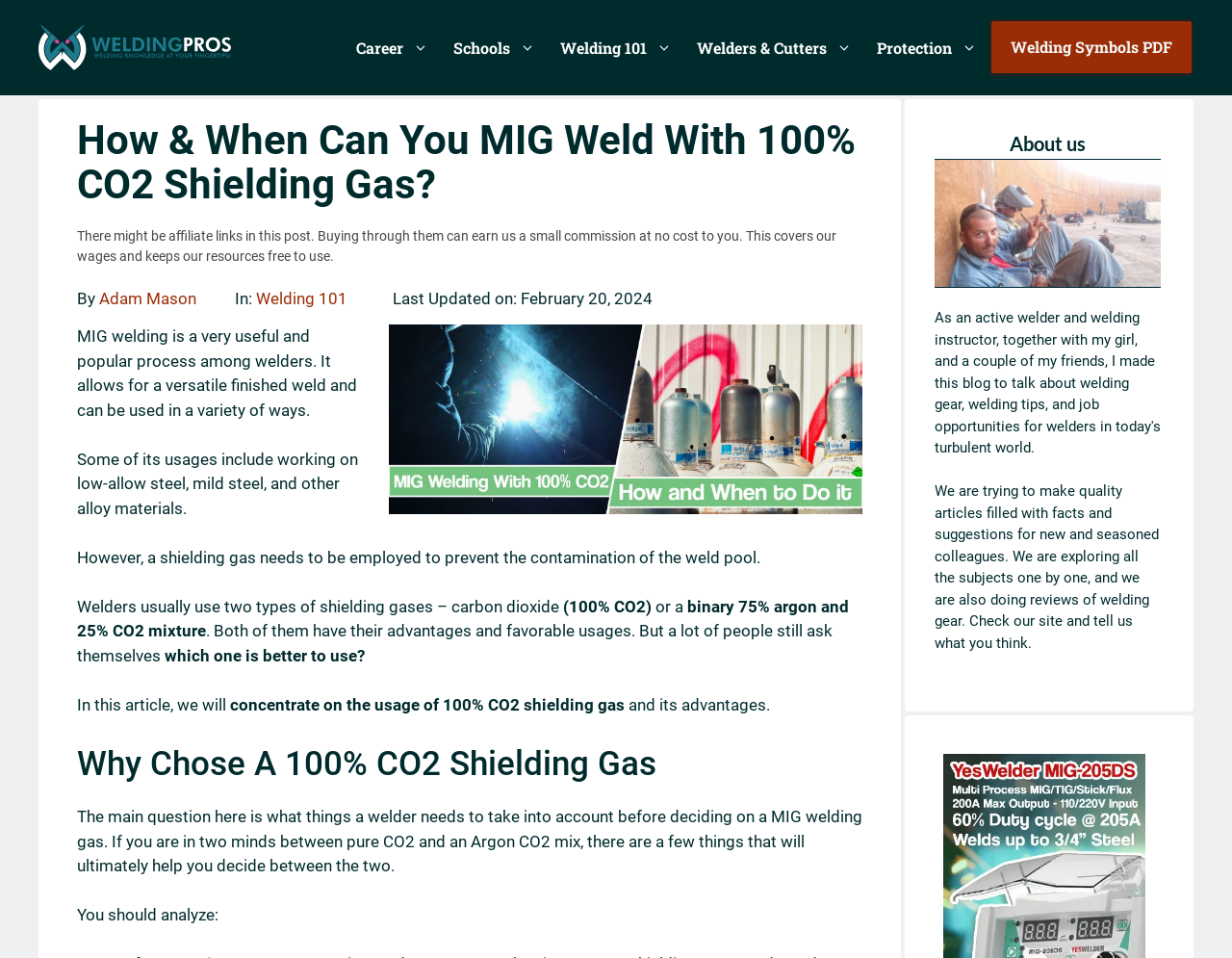Extract the bounding box coordinates for the HTML element that matches this description: "Welding Symbols PDF". The coordinates should be four float numbers between 0 and 1, i.e., [left, top, right, bottom].

[0.803, 0.02, 0.969, 0.079]